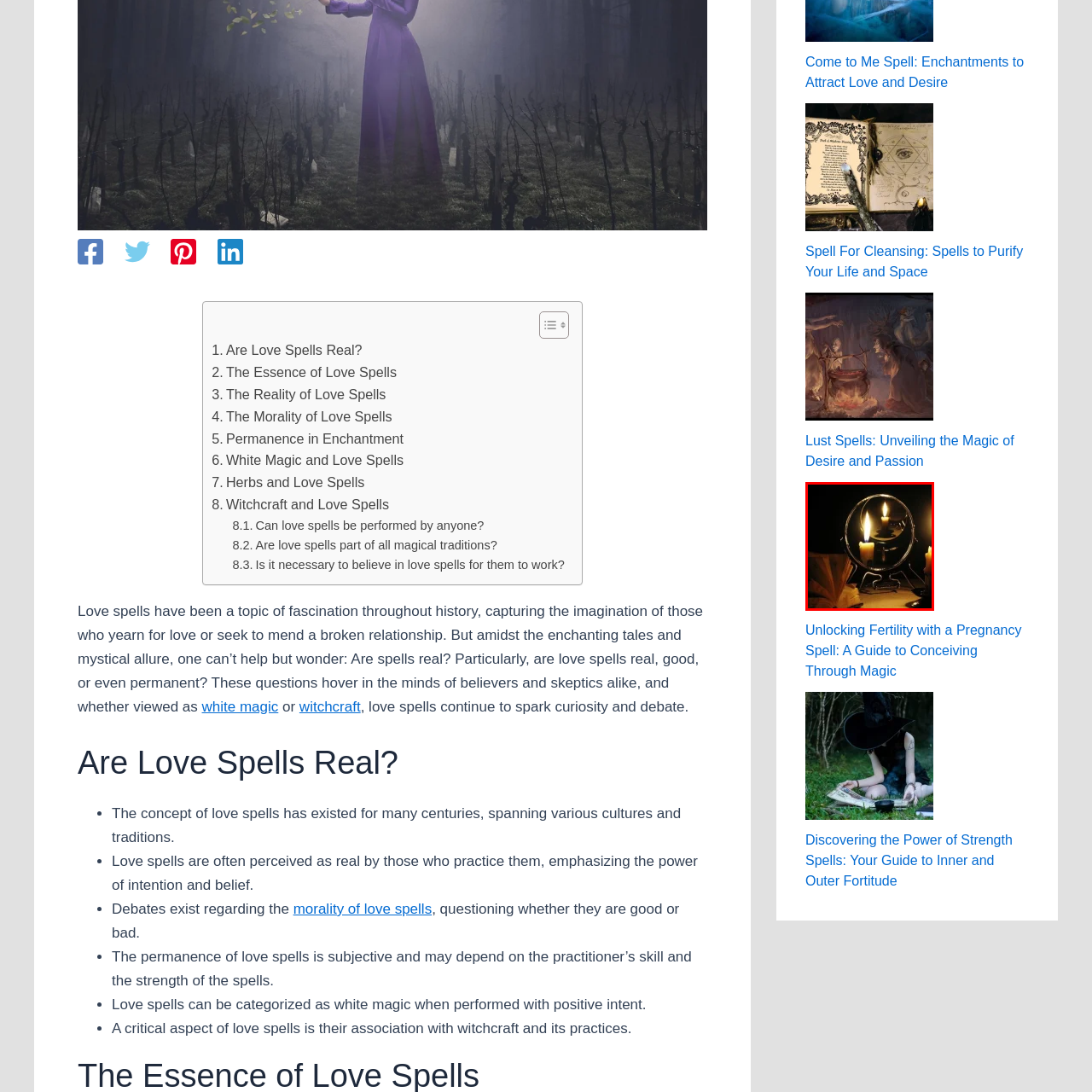What is the purpose of the open book?
Look closely at the image contained within the red bounding box and answer the question in detail, using the visual information present.

The caption suggests that the open book is related to 'knowledge or spellwork', which aligns with the themes of witchcraft and magic, implying that the book is used for acquiring knowledge or performing spells.